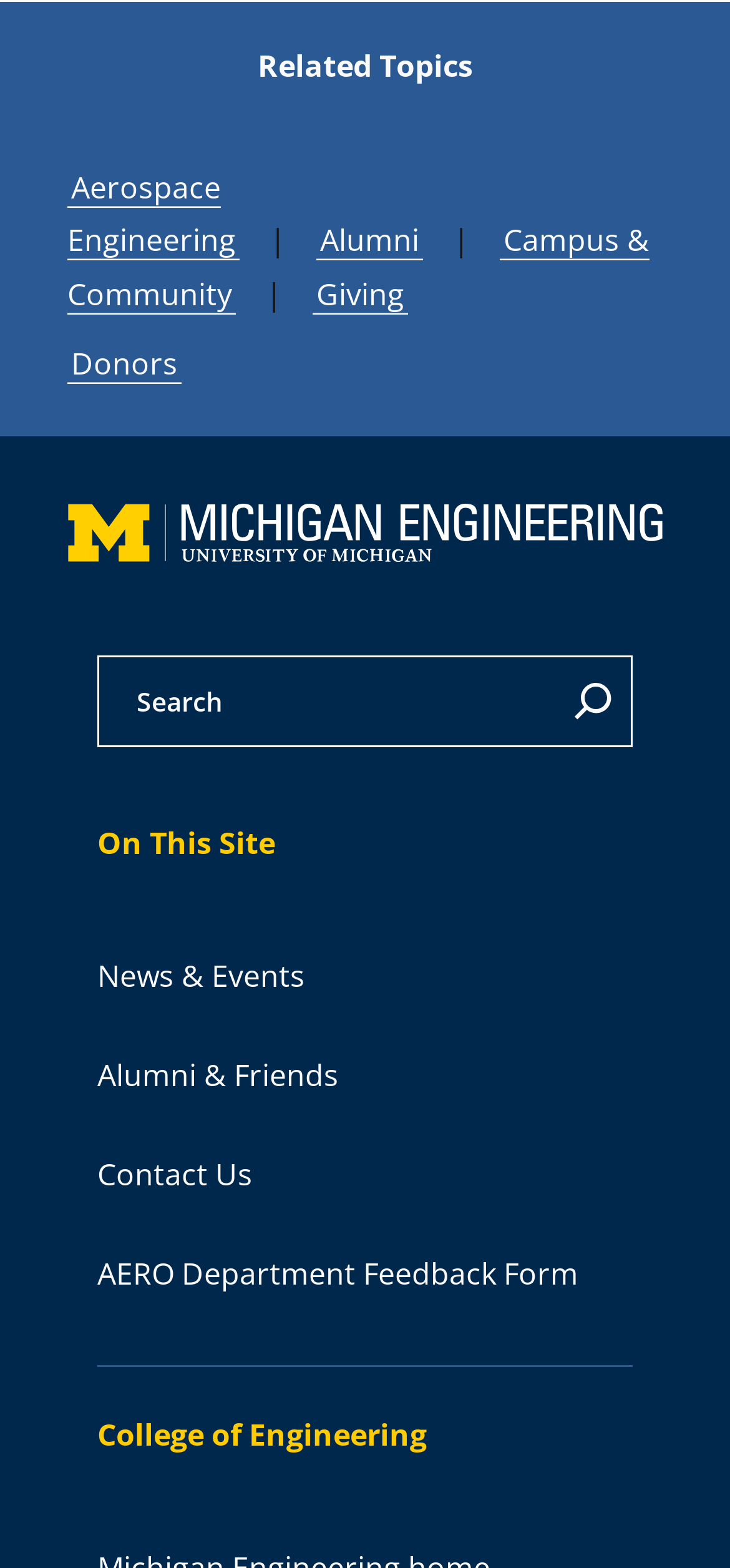Identify the bounding box coordinates for the element you need to click to achieve the following task: "Go to Alumni page". The coordinates must be four float values ranging from 0 to 1, formatted as [left, top, right, bottom].

[0.433, 0.14, 0.579, 0.166]